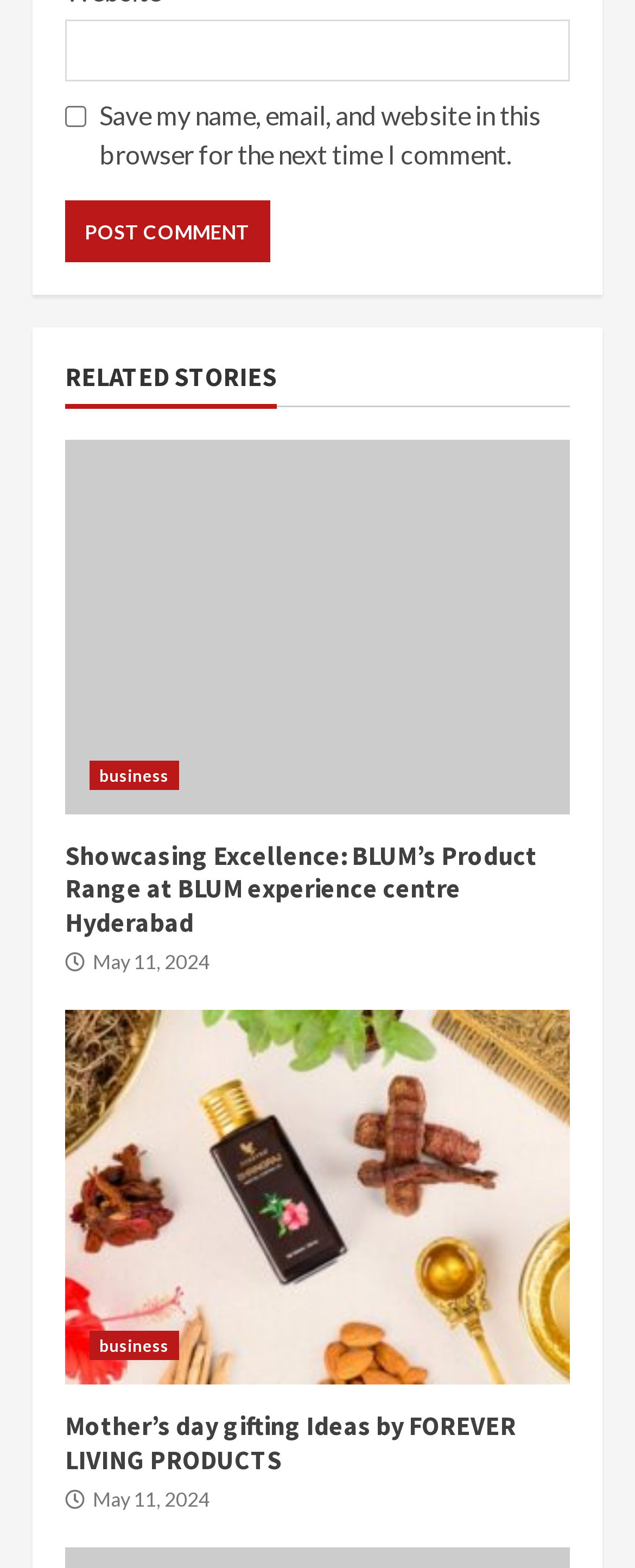What is the purpose of the checkbox 'Save my name, email, and website in this browser for the next time I comment'?
Kindly offer a comprehensive and detailed response to the question.

I inferred the purpose of the checkbox by reading its label, which suggests that it is used to save the user's name, email, and website information for future comments.